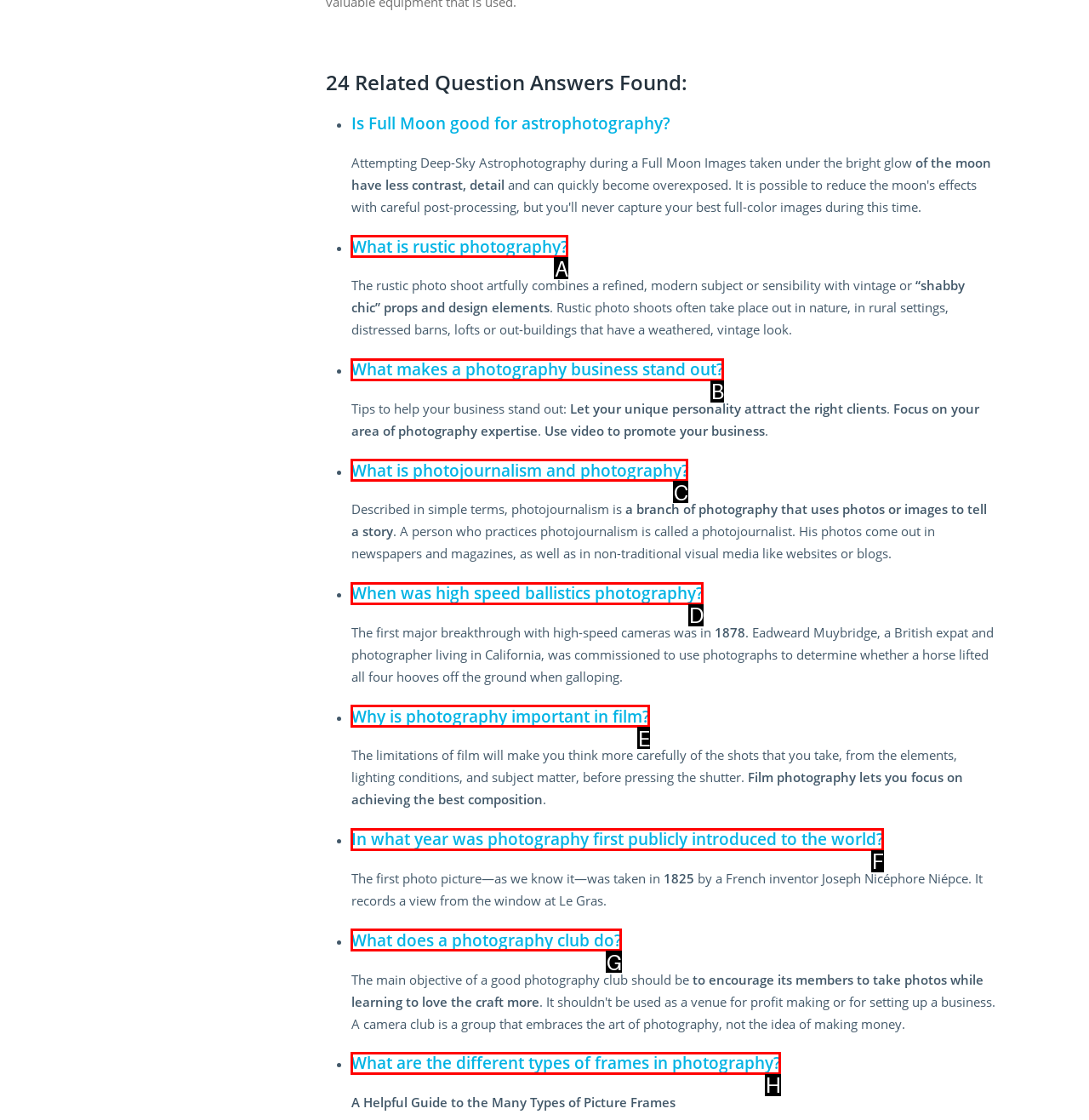To achieve the task: Explore 'What is photojournalism and photography?', indicate the letter of the correct choice from the provided options.

C